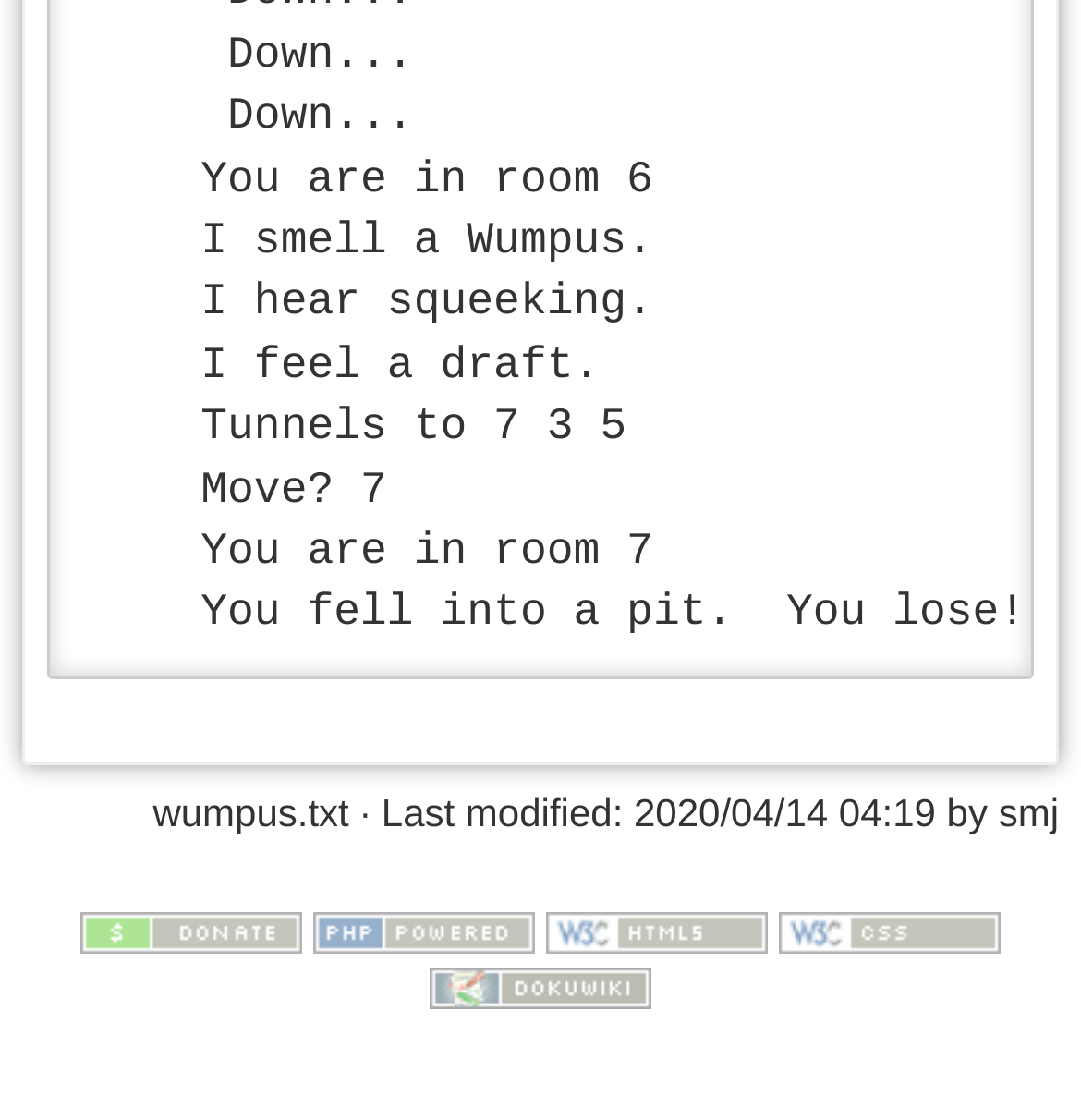What is the purpose of the 'Donate' link?
Based on the image, provide your answer in one word or phrase.

To donate